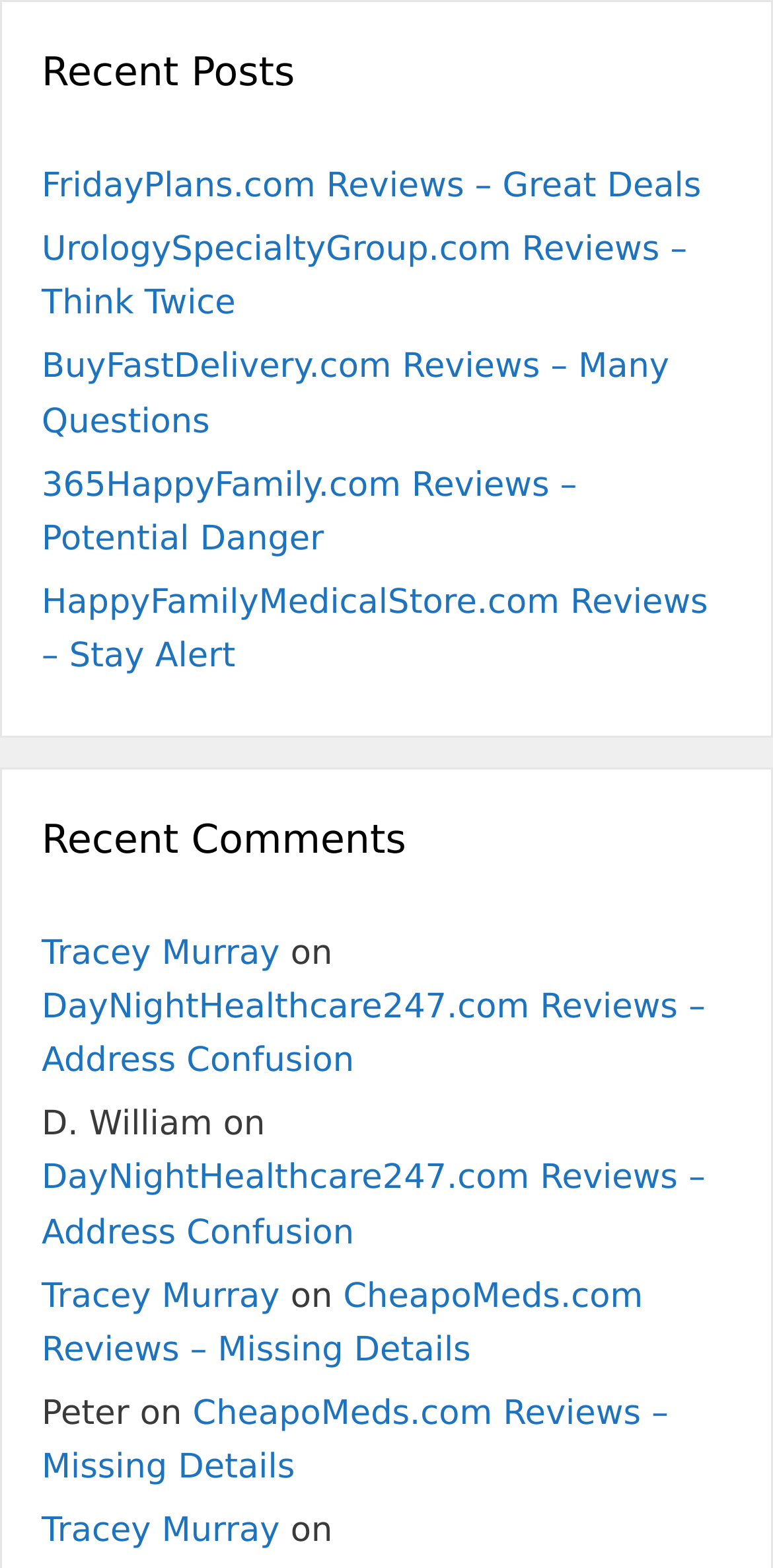Please determine the bounding box coordinates of the section I need to click to accomplish this instruction: "visit 365HappyFamily.com reviews".

[0.054, 0.238, 0.746, 0.298]